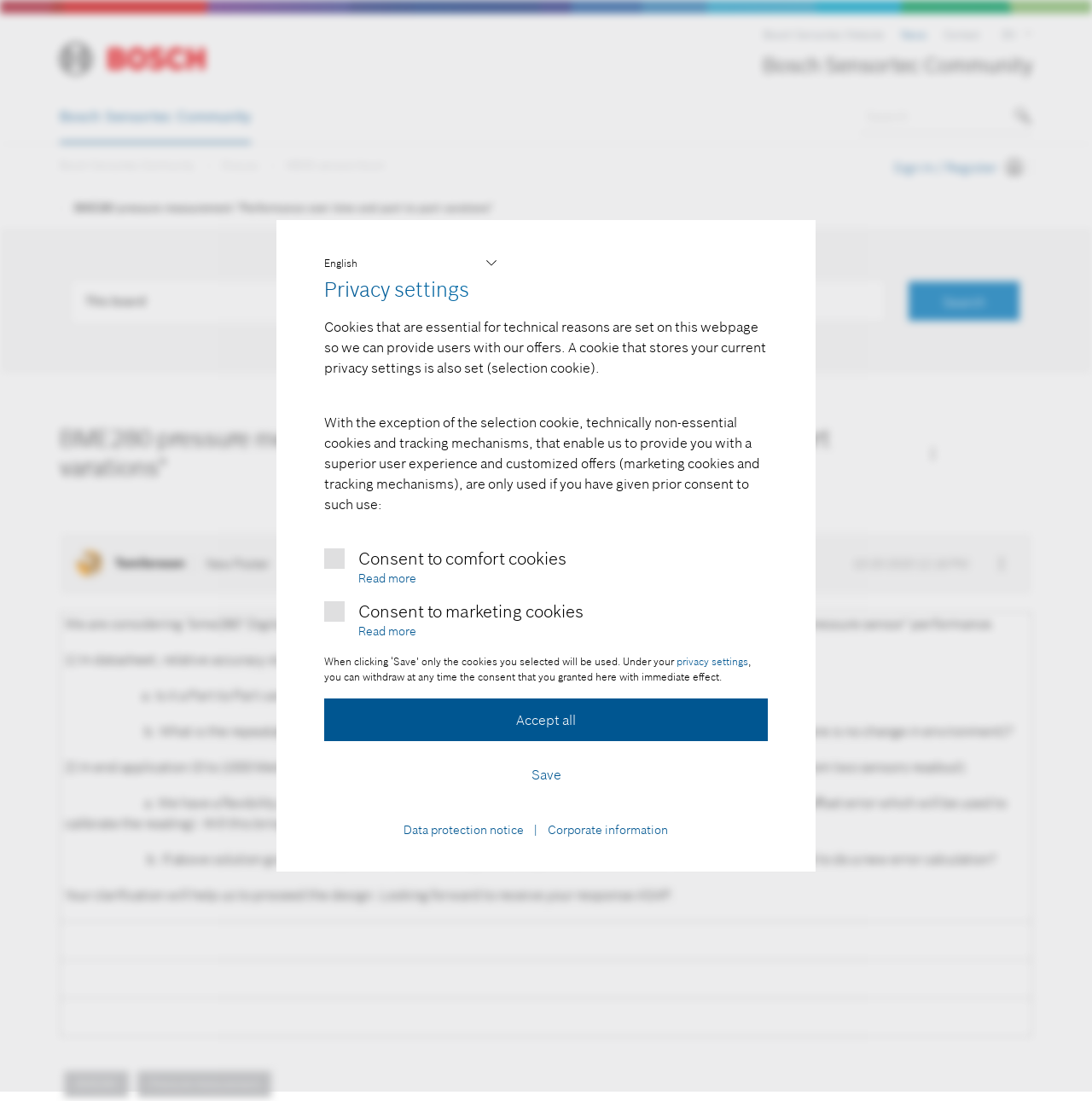Please identify the bounding box coordinates of the element's region that needs to be clicked to fulfill the following instruction: "Sign in or register". The bounding box coordinates should consist of four float numbers between 0 and 1, i.e., [left, top, right, bottom].

[0.81, 0.143, 0.945, 0.161]